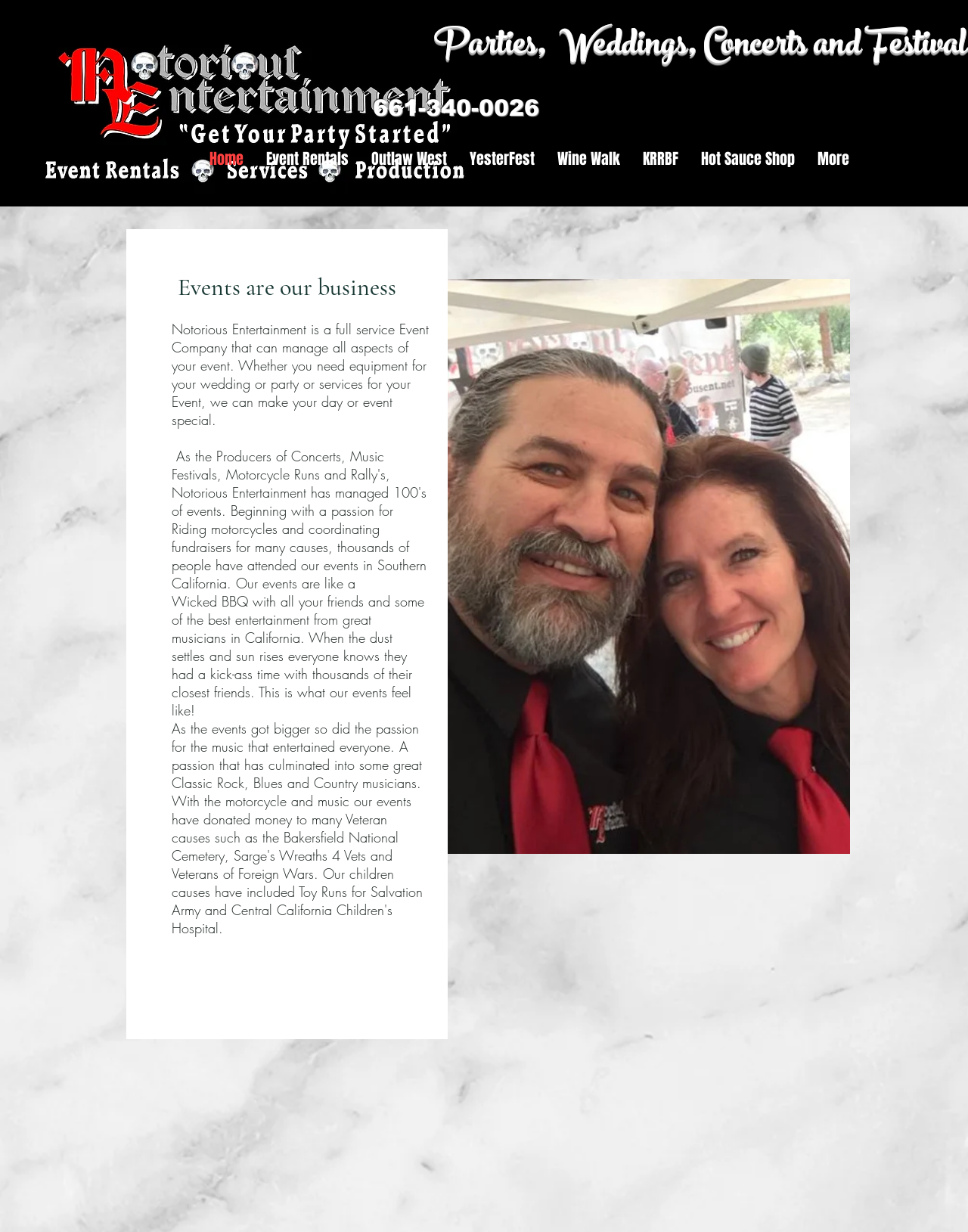What is the phone number on the webpage?
Relying on the image, give a concise answer in one word or a brief phrase.

661-340-0026